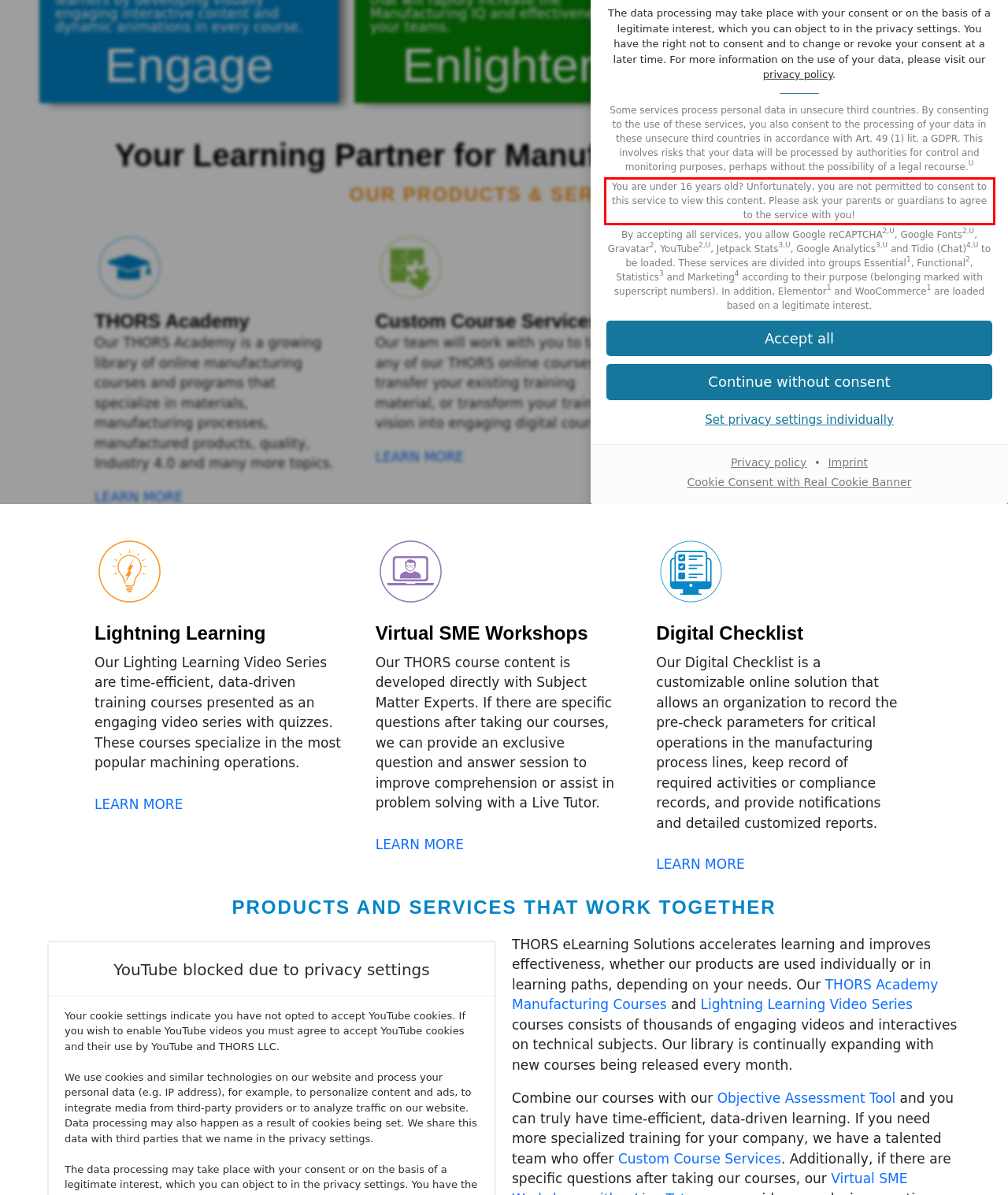Analyze the screenshot of the webpage that features a red bounding box and recognize the text content enclosed within this red bounding box.

You are under 16 years old? Unfortunately, you are not permitted to consent to this service to view this content. Please ask your parents or guardians to agree to the service with you!